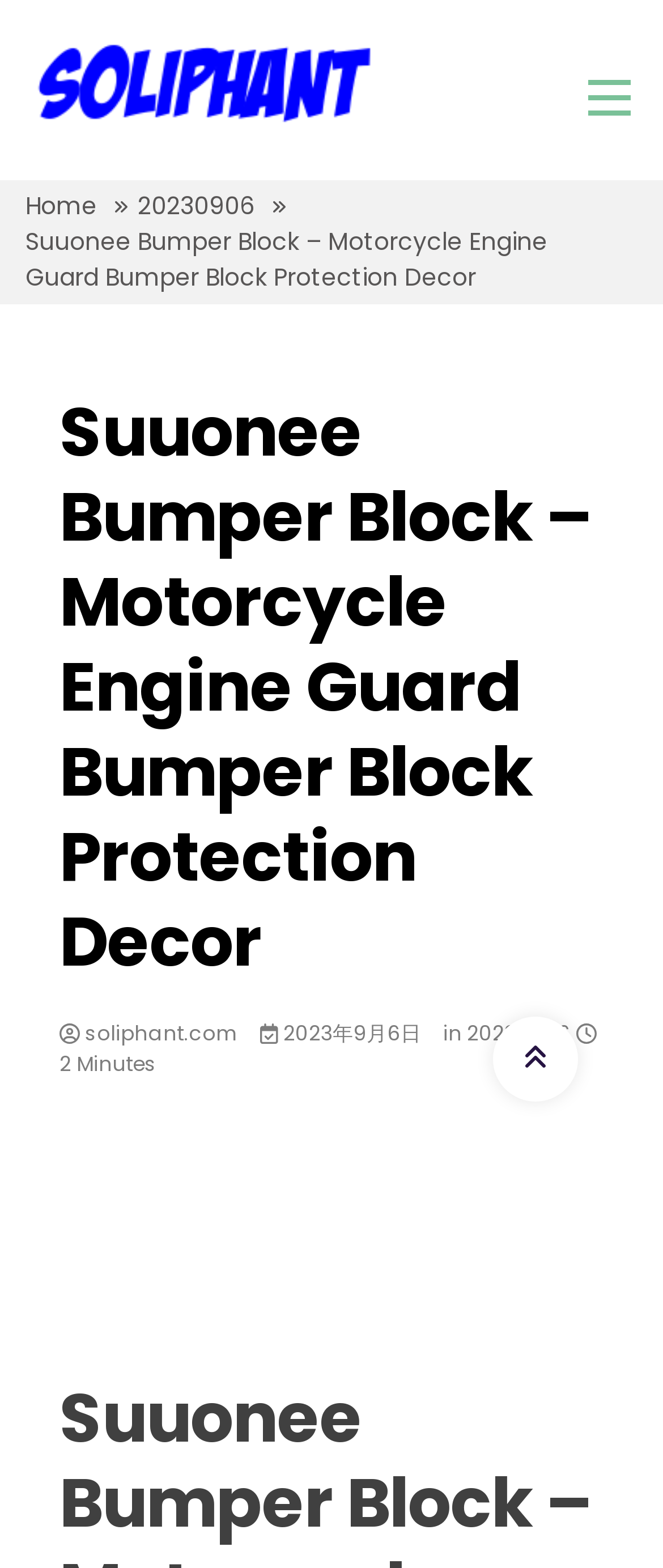Provide a single word or phrase to answer the given question: 
How many images are on the webpage?

1